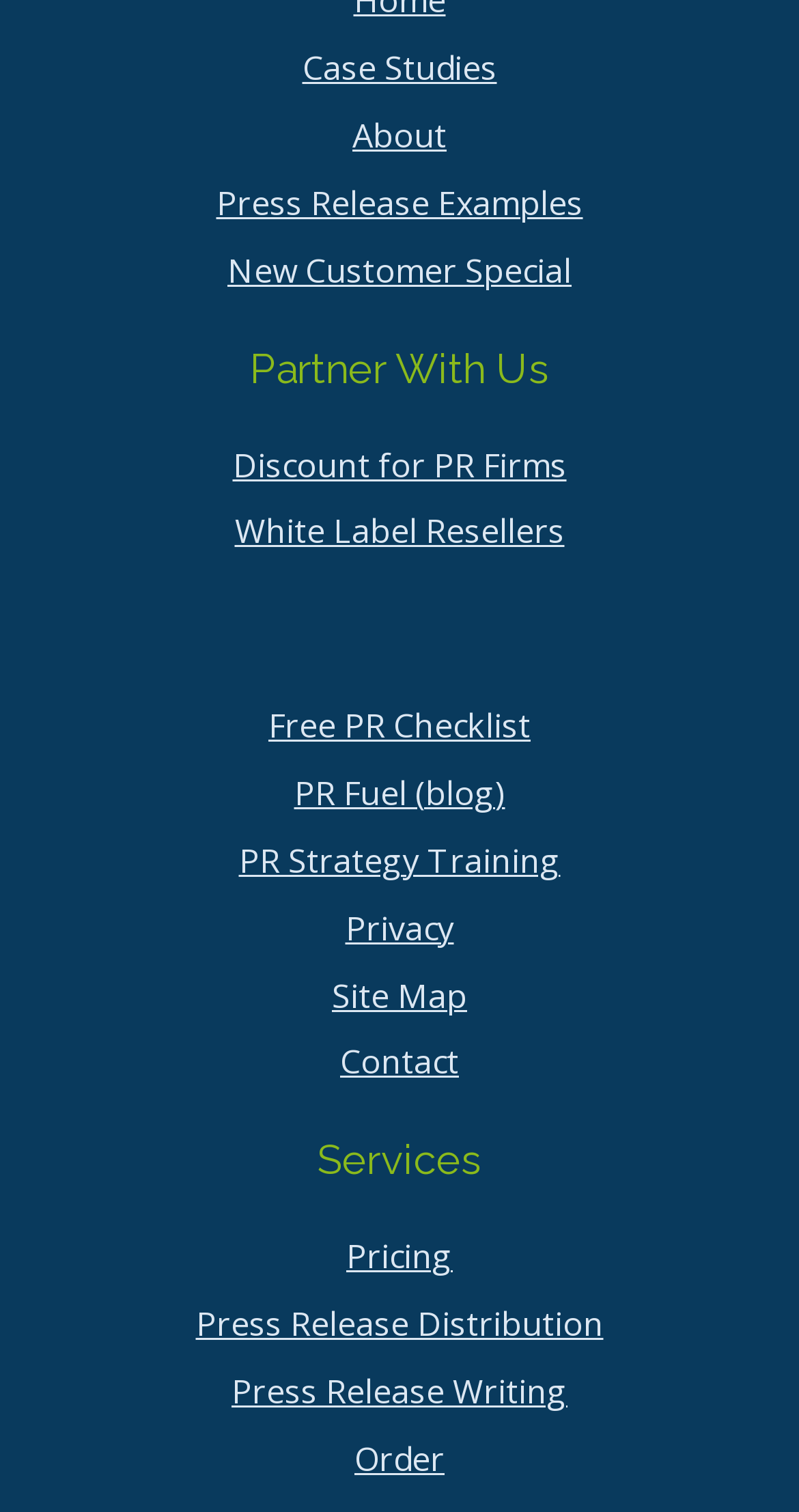Please find the bounding box for the UI component described as follows: "Free PR Checklist".

[0.115, 0.458, 0.885, 0.503]